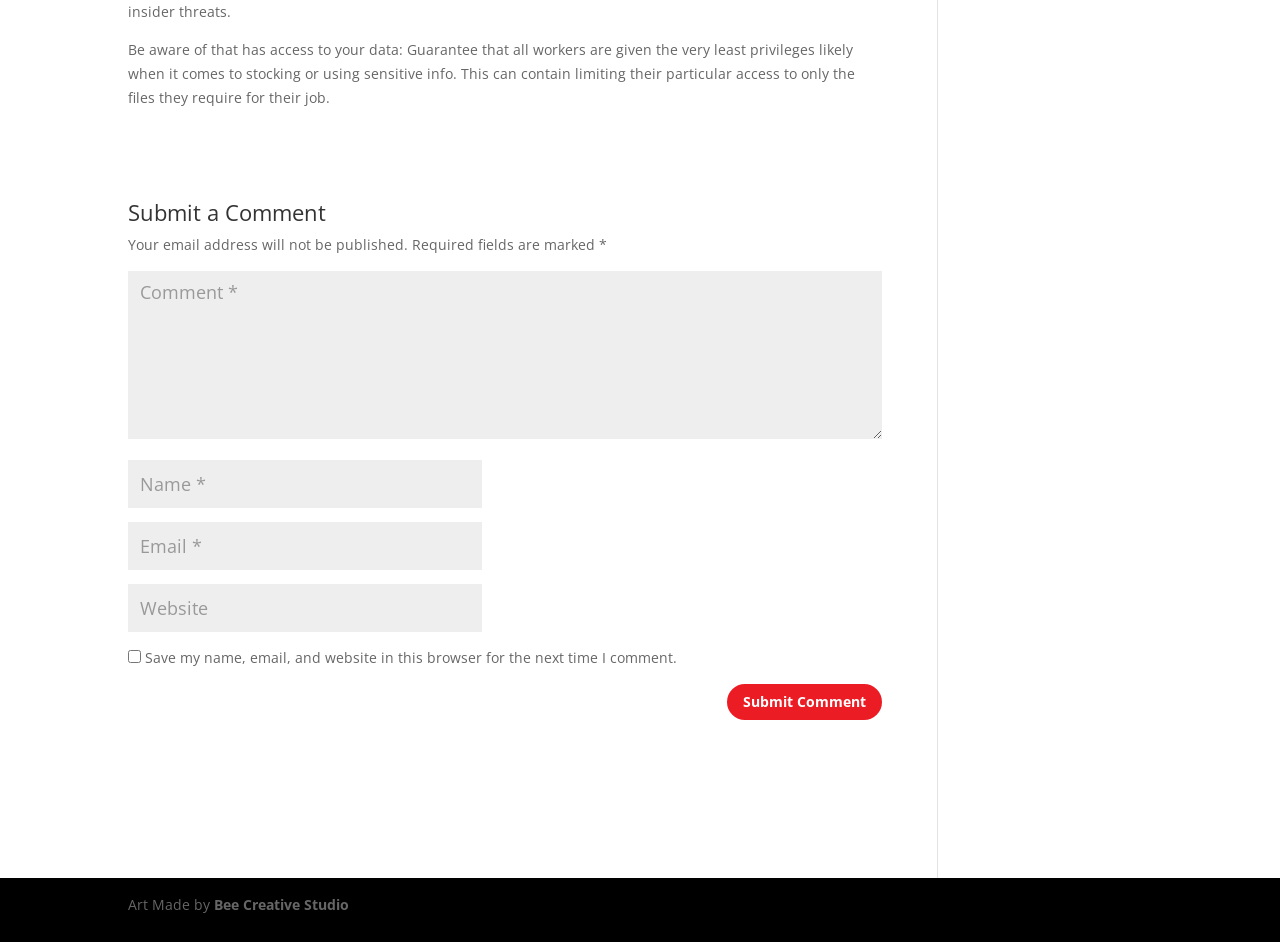Given the element description: "input value="Comment *" name="eebb0e1402"", predict the bounding box coordinates of this UI element. The coordinates must be four float numbers between 0 and 1, given as [left, top, right, bottom].

[0.1, 0.288, 0.689, 0.466]